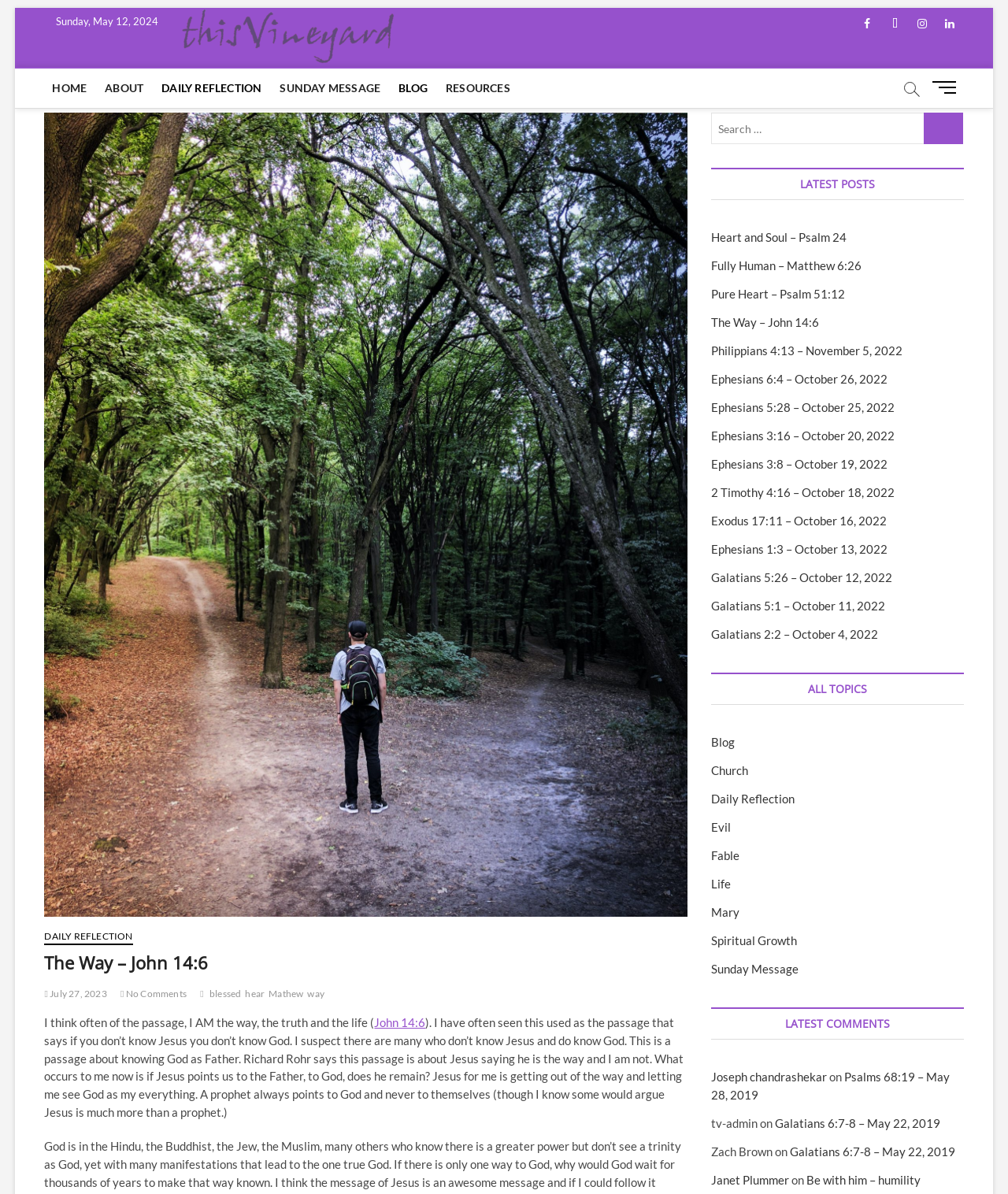Can you find and provide the main heading text of this webpage?

The Way – John 14:6